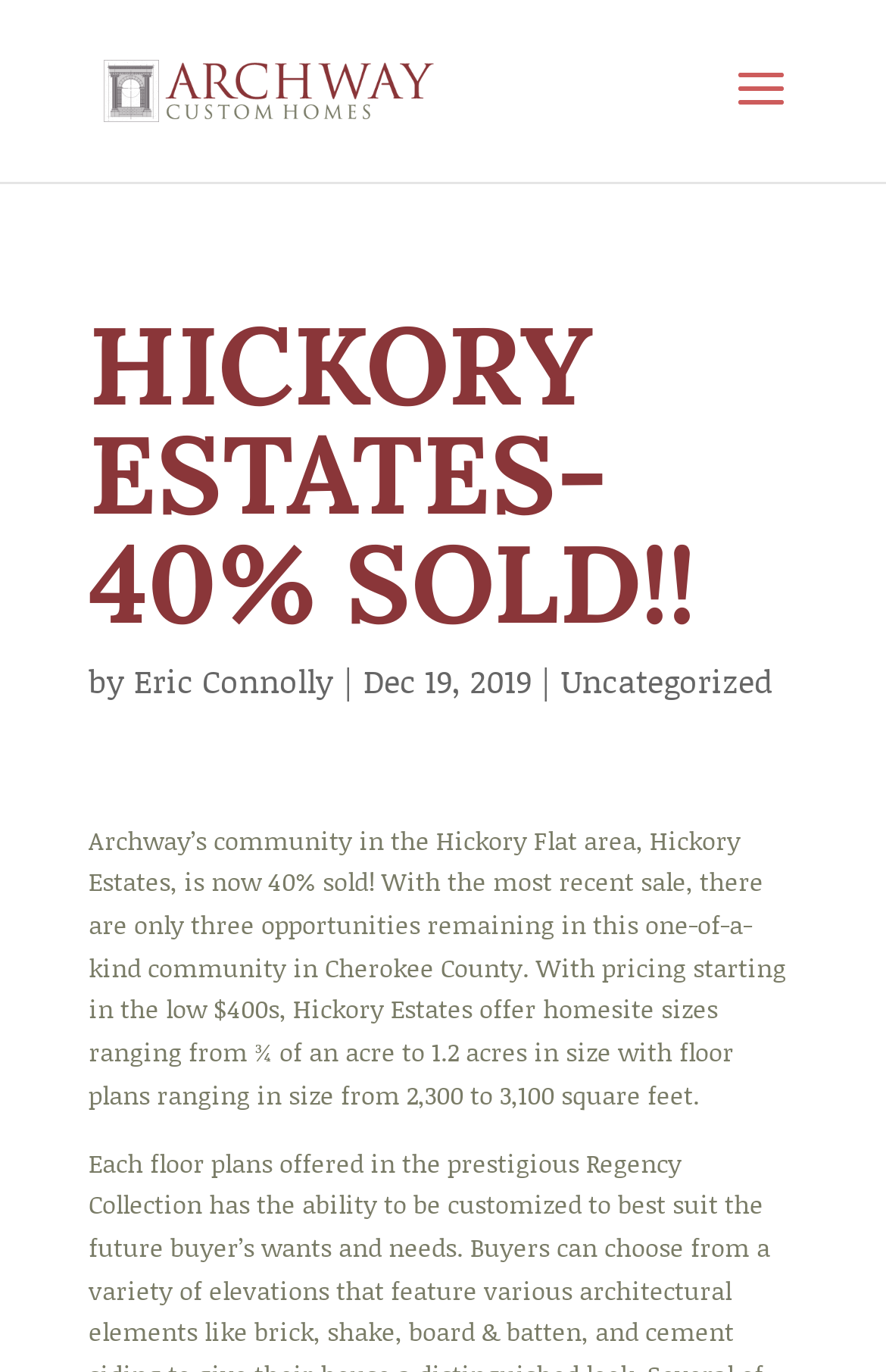What is the size range of homesites in Hickory Estates? From the image, respond with a single word or brief phrase.

¾ to 1.2 acres